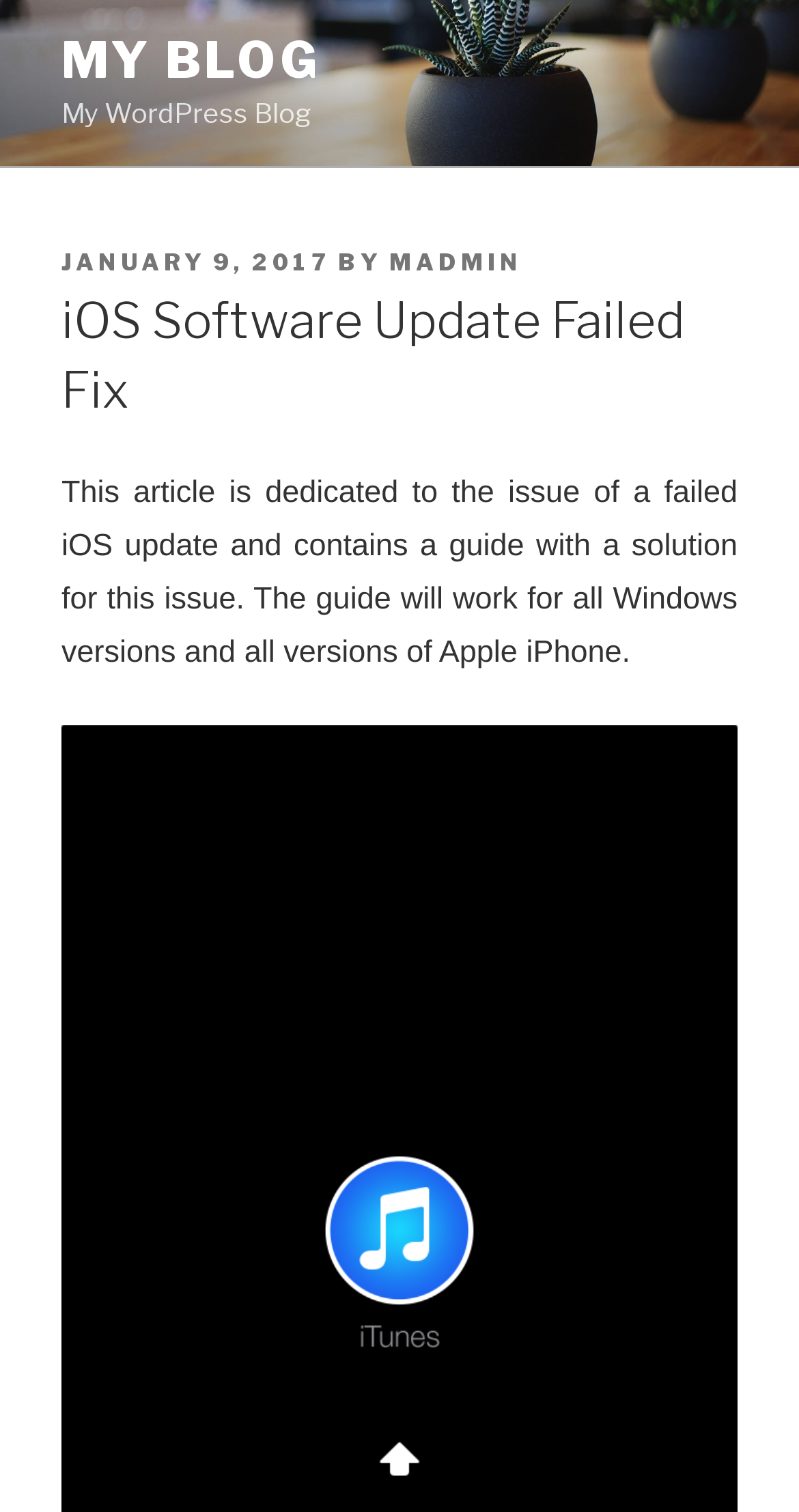Describe in detail what you see on the webpage.

The webpage is a blog post titled "iOS Software Update Failed Fix" with a header image at the top, spanning the full width of the page. Below the image, there is a link to "MY BLOG" and a static text "My WordPress Blog" on the top-left corner. 

The main content of the blog post is divided into sections. The first section has a header with the posting information, including the date "JANUARY 9, 2017" and the author "MADMIN". 

Below the posting information, there is a heading that repeats the title of the blog post, "iOS Software Update Failed Fix". 

The main article starts with a paragraph that summarizes the content of the post, stating that it is dedicated to solving the issue of a failed iOS update and provides a guide that works for all Windows versions and all versions of Apple iPhone.